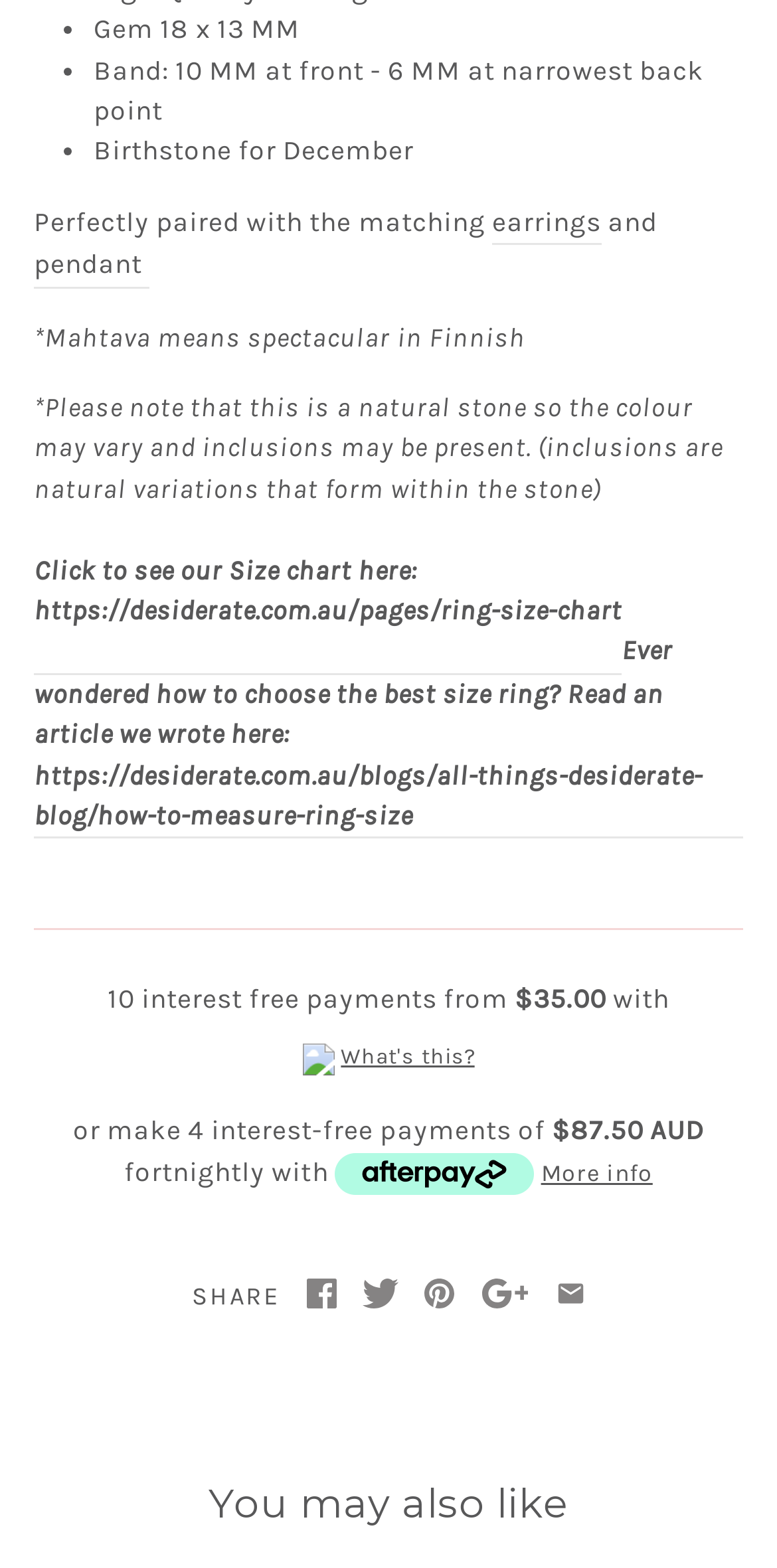Kindly determine the bounding box coordinates for the clickable area to achieve the given instruction: "Click the earrings link".

[0.633, 0.129, 0.773, 0.157]